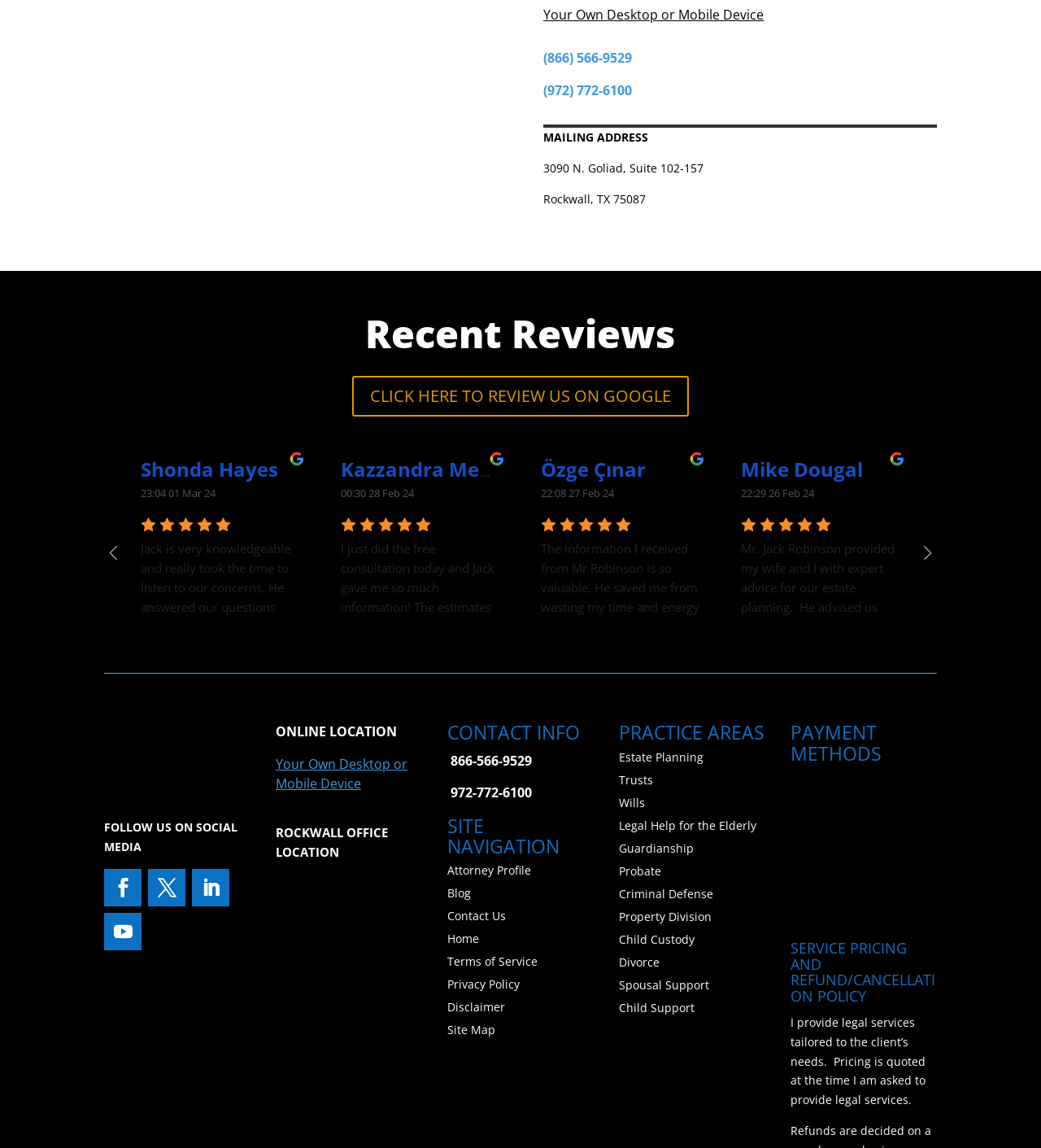Identify the bounding box coordinates of the region that should be clicked to execute the following instruction: "View the attorney profile".

[0.43, 0.751, 0.51, 0.765]